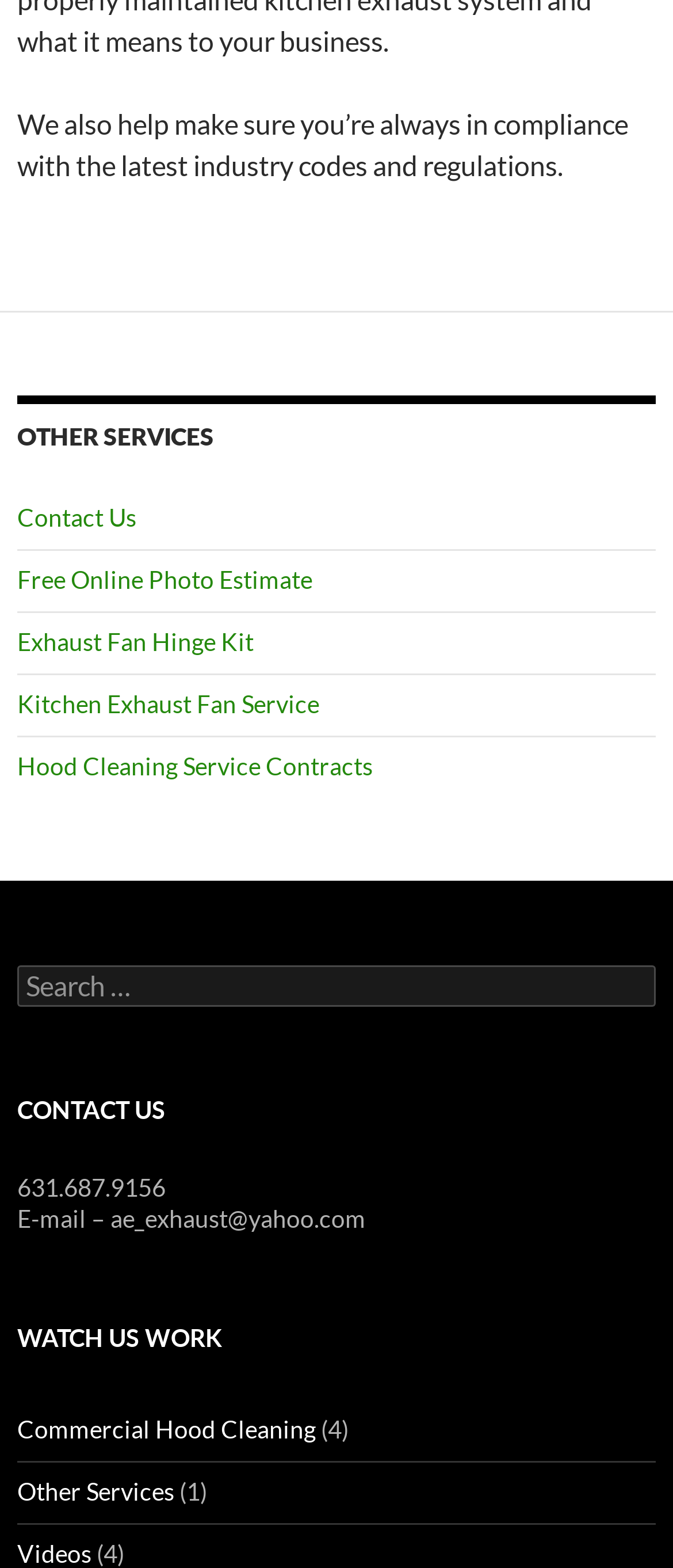What is the email address to contact?
Give a detailed explanation using the information visible in the image.

I found the email address by looking at the 'CONTACT US' section, where it is displayed as 'E-mail – ae_exhaust@yahoo.com'.